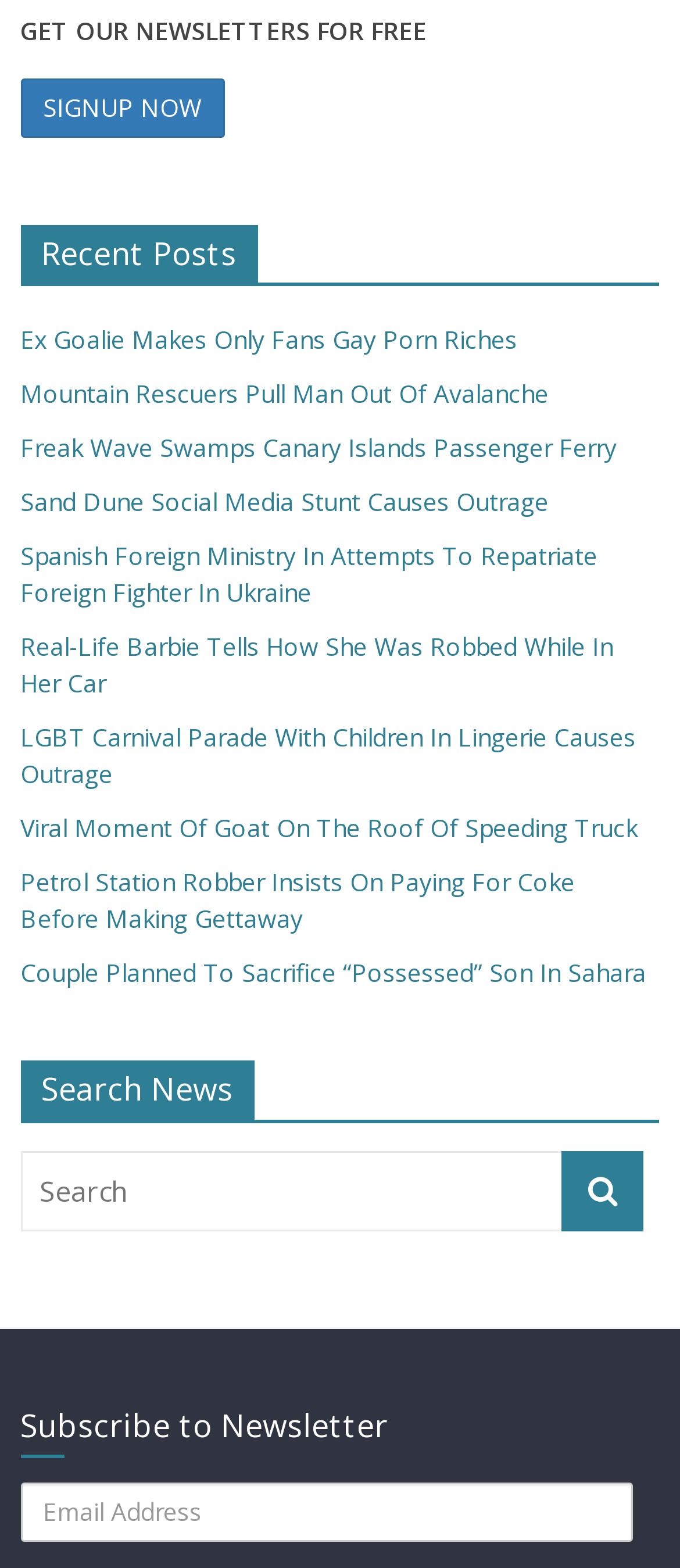Please provide a comprehensive response to the question based on the details in the image: How many news articles are listed?

I counted the number of link elements with OCR text, which represent individual news articles, and found 12 of them.